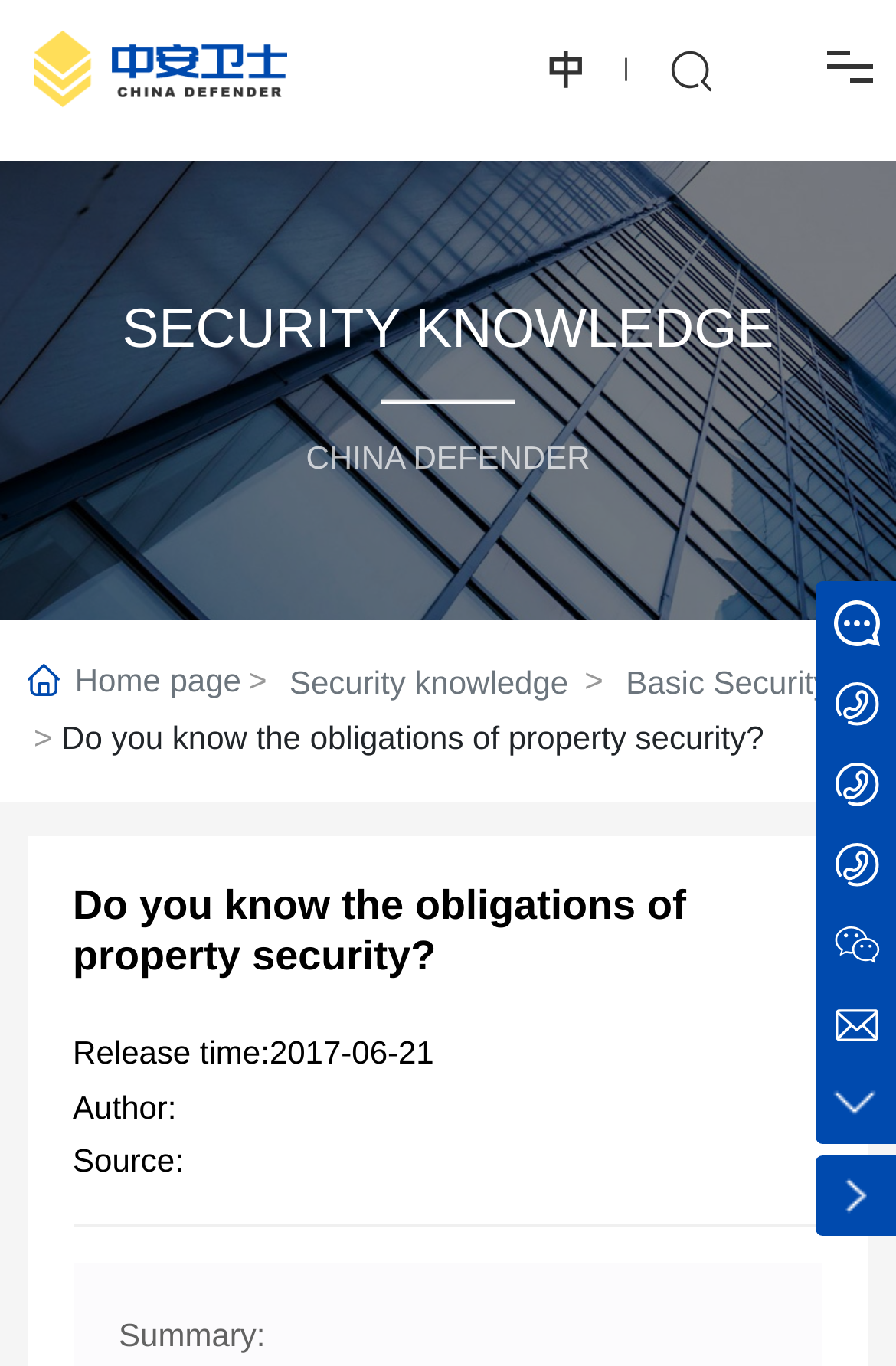Provide the bounding box coordinates in the format (top-left x, top-left y, bottom-right x, bottom-right y). All values are floating point numbers between 0 and 1. Determine the bounding box coordinate of the UI element described as: Home page

[0.03, 0.484, 0.269, 0.511]